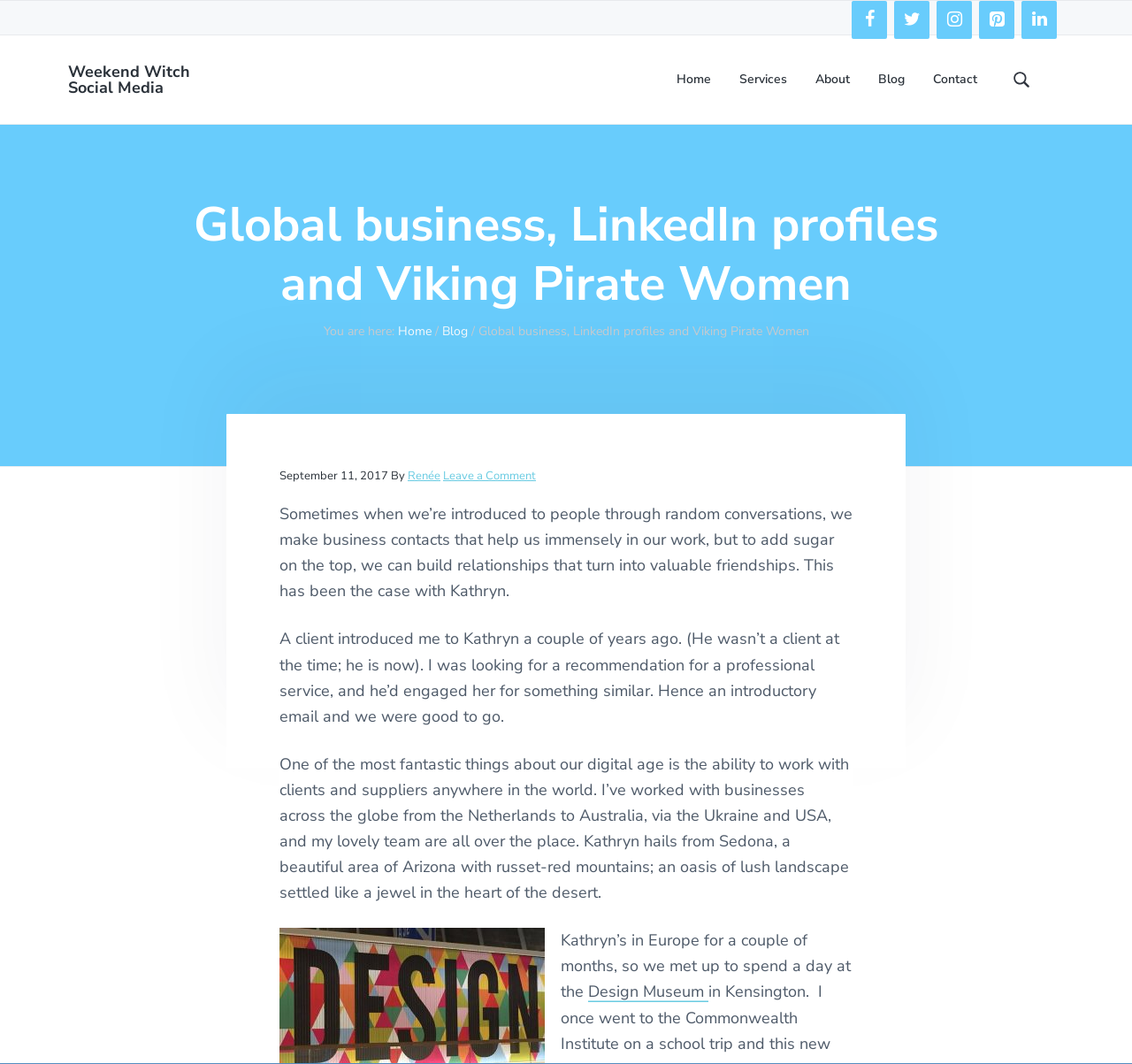Please provide a brief answer to the question using only one word or phrase: 
What is the name of the museum the author and Kathryn visited?

Design Museum